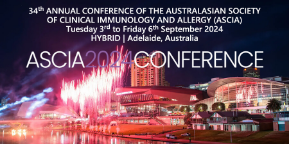What is the duration of the conference?
Please respond to the question with a detailed and thorough explanation.

The conference is scheduled to take place from Tuesday, September 3rd to Friday, September 6th, 2024, which is a total of 4 days.